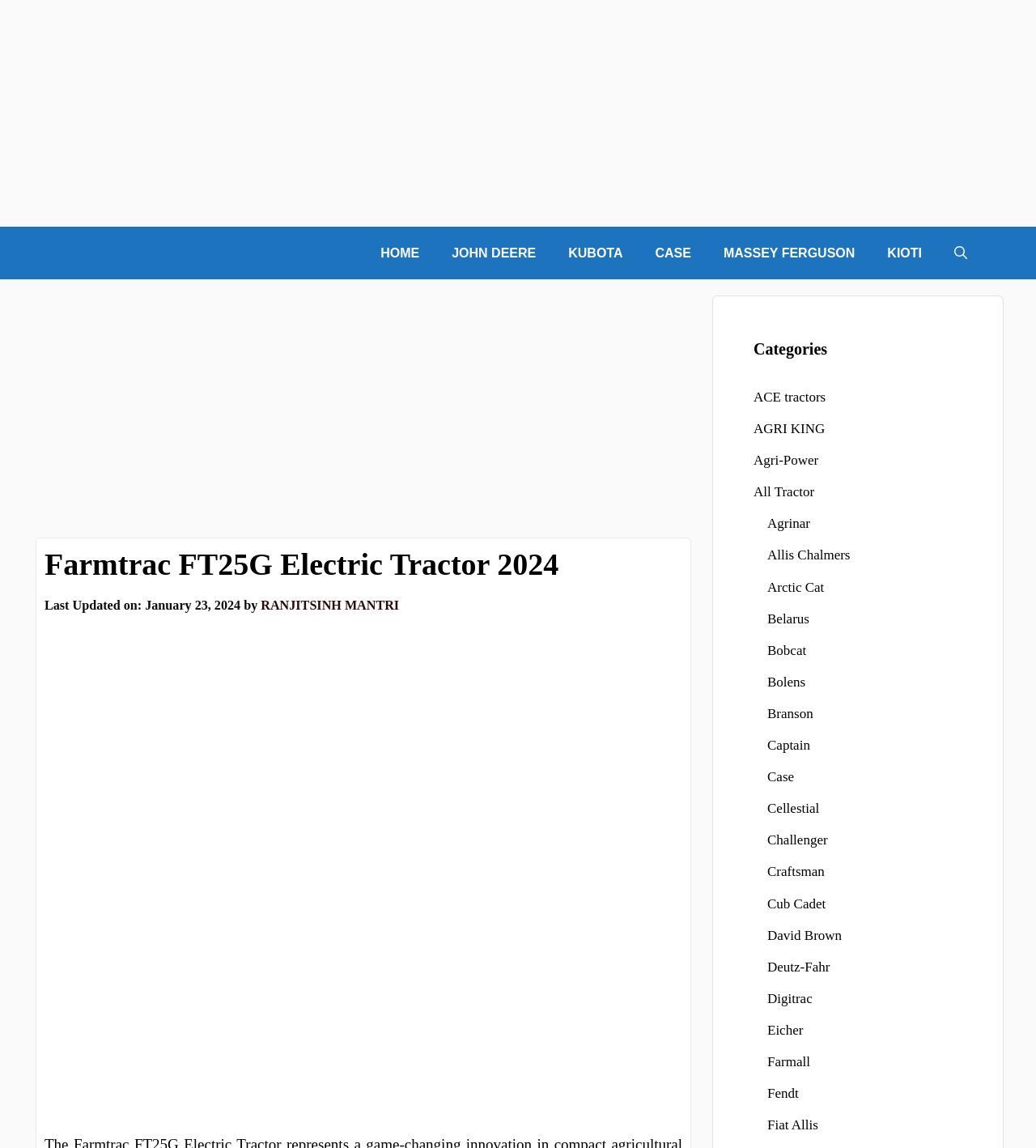Identify the bounding box of the UI element described as follows: "aria-label="Advertisement" name="aswift_2" title="Advertisement"". Provide the coordinates as four float numbers in the range of 0 to 1 [left, top, right, bottom].

[0.22, 0.257, 0.483, 0.455]